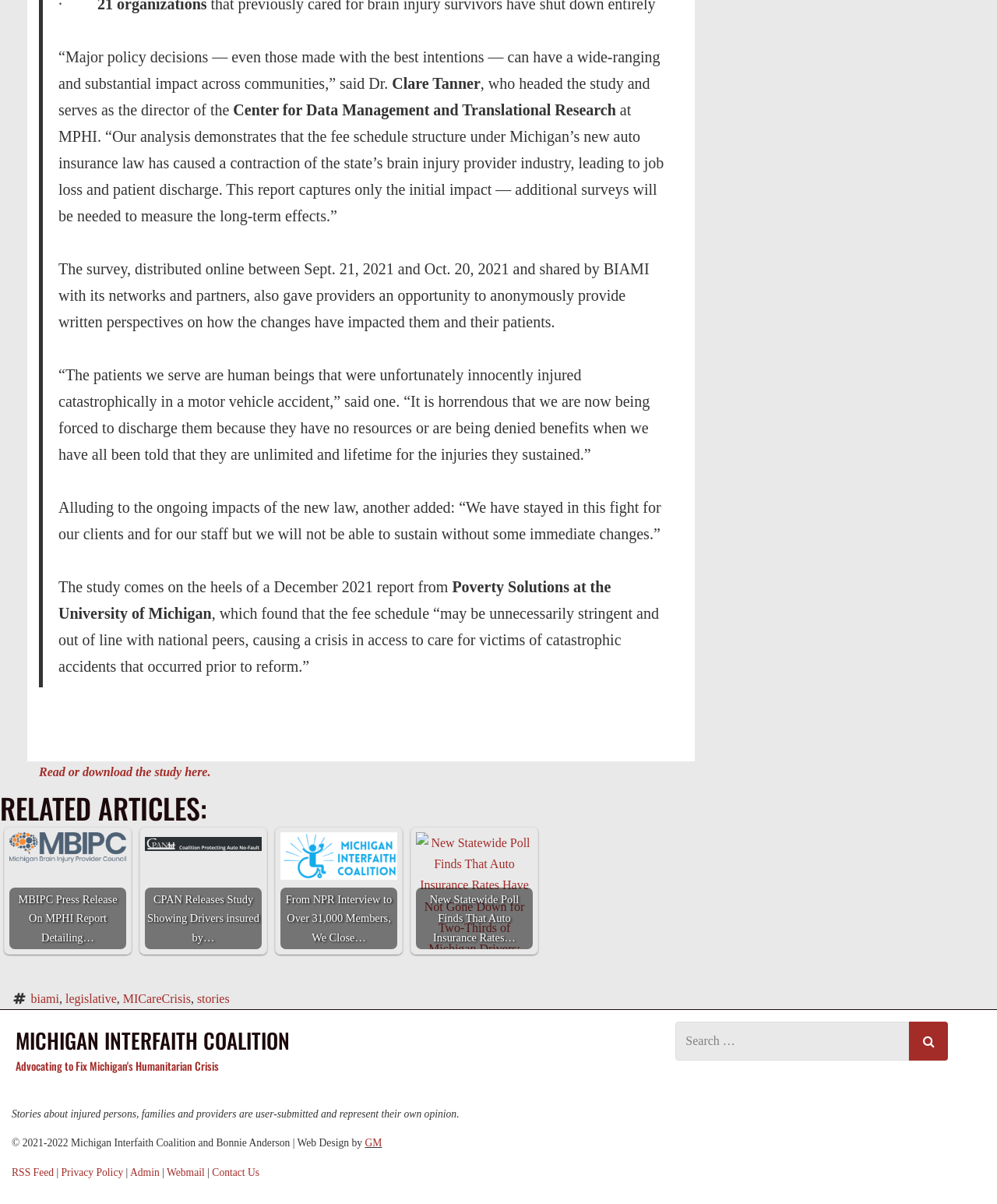What is the purpose of the link 'Read or download the study here'?
Using the picture, provide a one-word or short phrase answer.

To access the study report